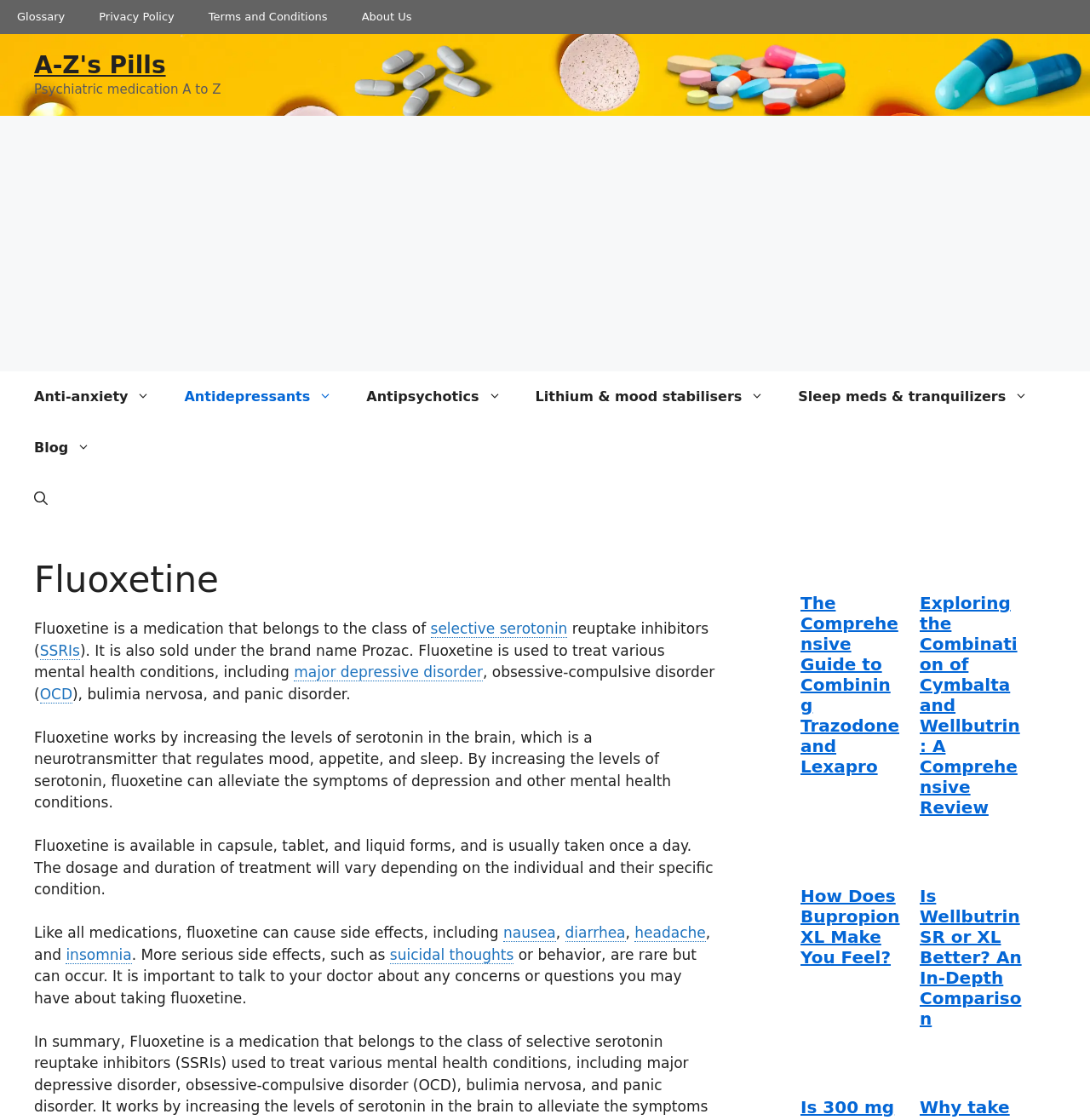Kindly determine the bounding box coordinates of the area that needs to be clicked to fulfill this instruction: "Read about Antidepressants".

[0.153, 0.332, 0.321, 0.377]